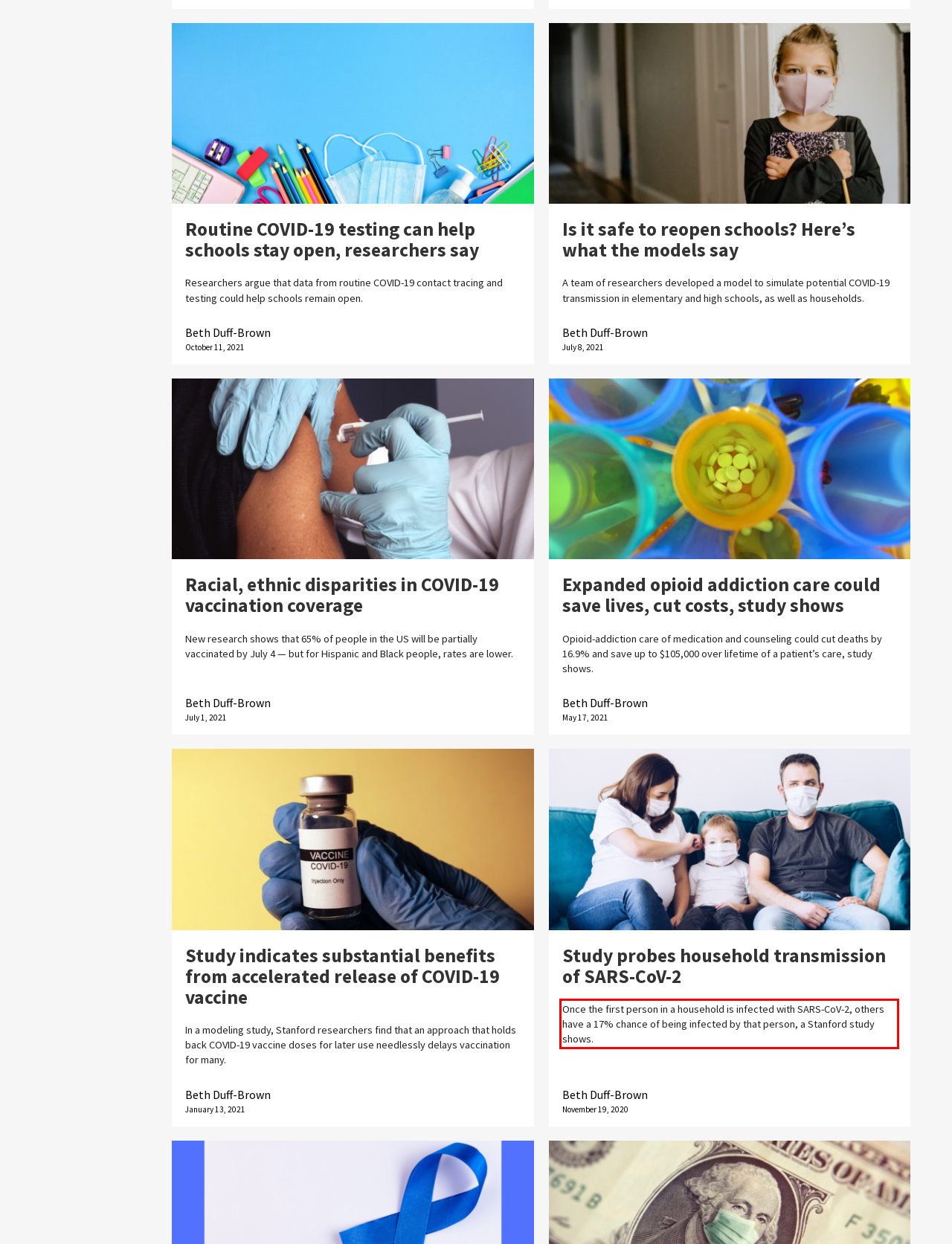Using the provided screenshot, read and generate the text content within the red-bordered area.

Once the first person in a household is infected with SARS-CoV-2, others have a 17% chance of being infected by that person, a Stanford study shows.